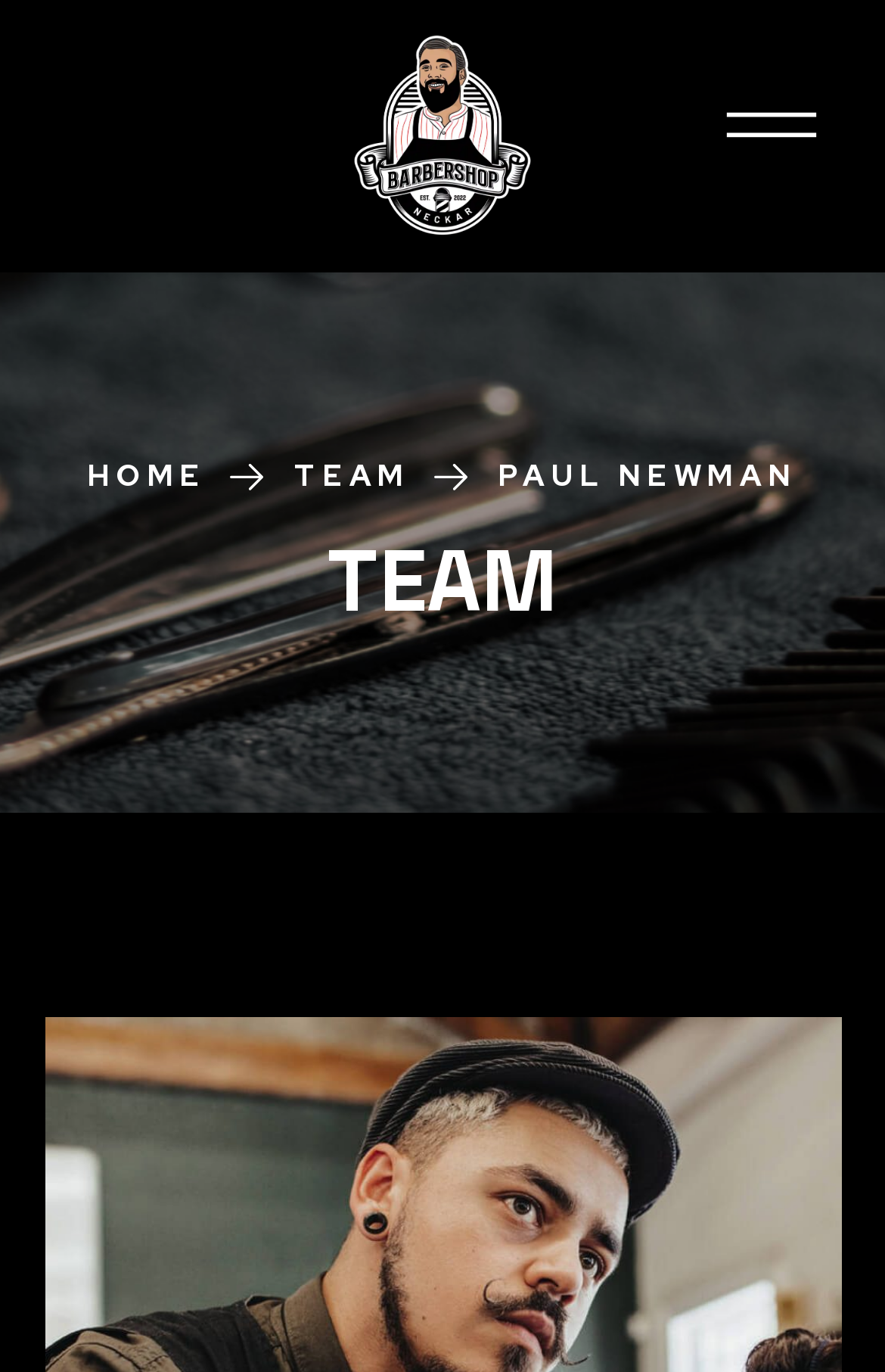Provide a brief response using a word or short phrase to this question:
What is the position of the 'TEAM' link?

Middle